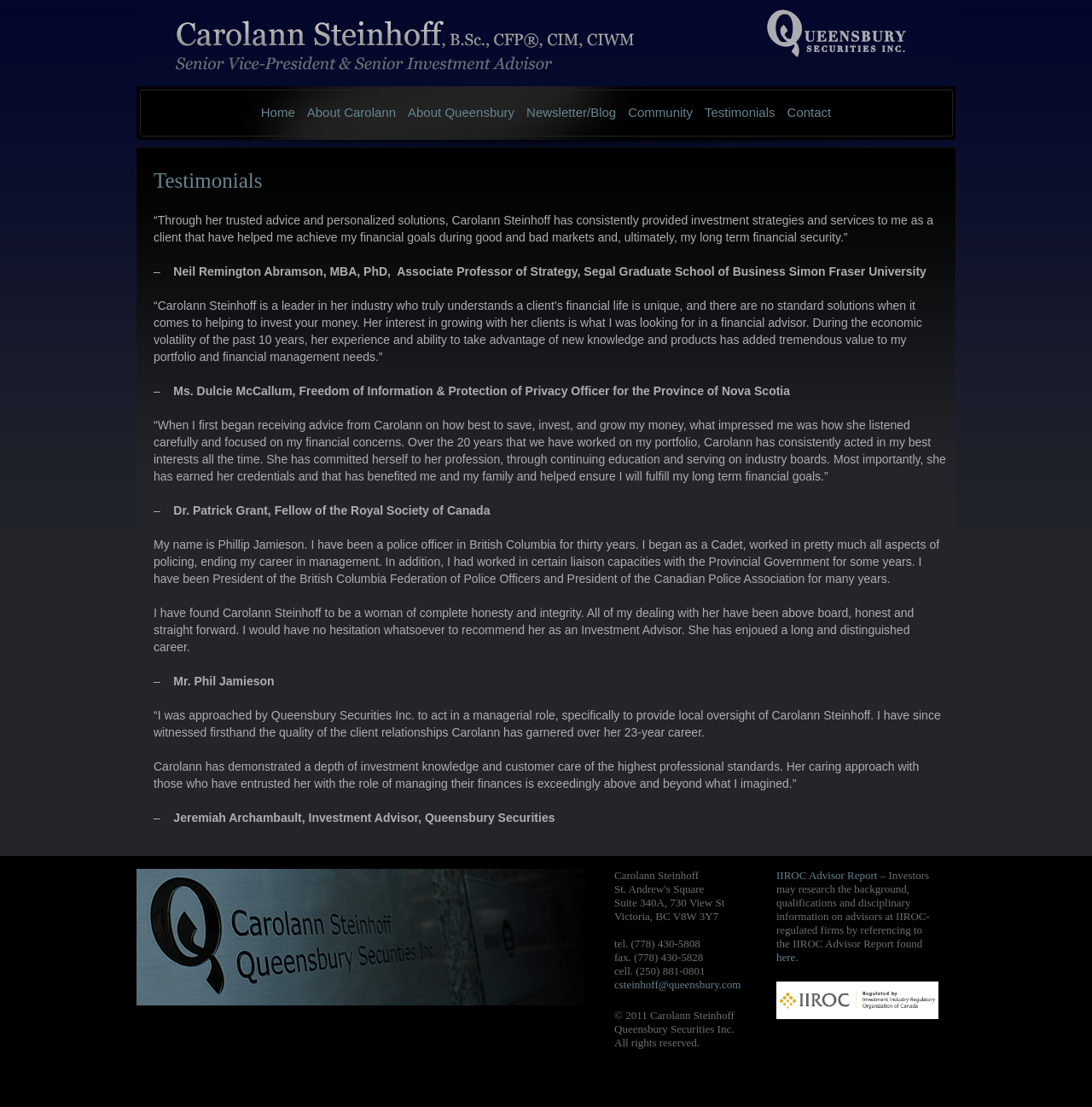Identify the bounding box coordinates of the section that should be clicked to achieve the task described: "Click on the 'Contact' link".

[0.715, 0.081, 0.767, 0.123]